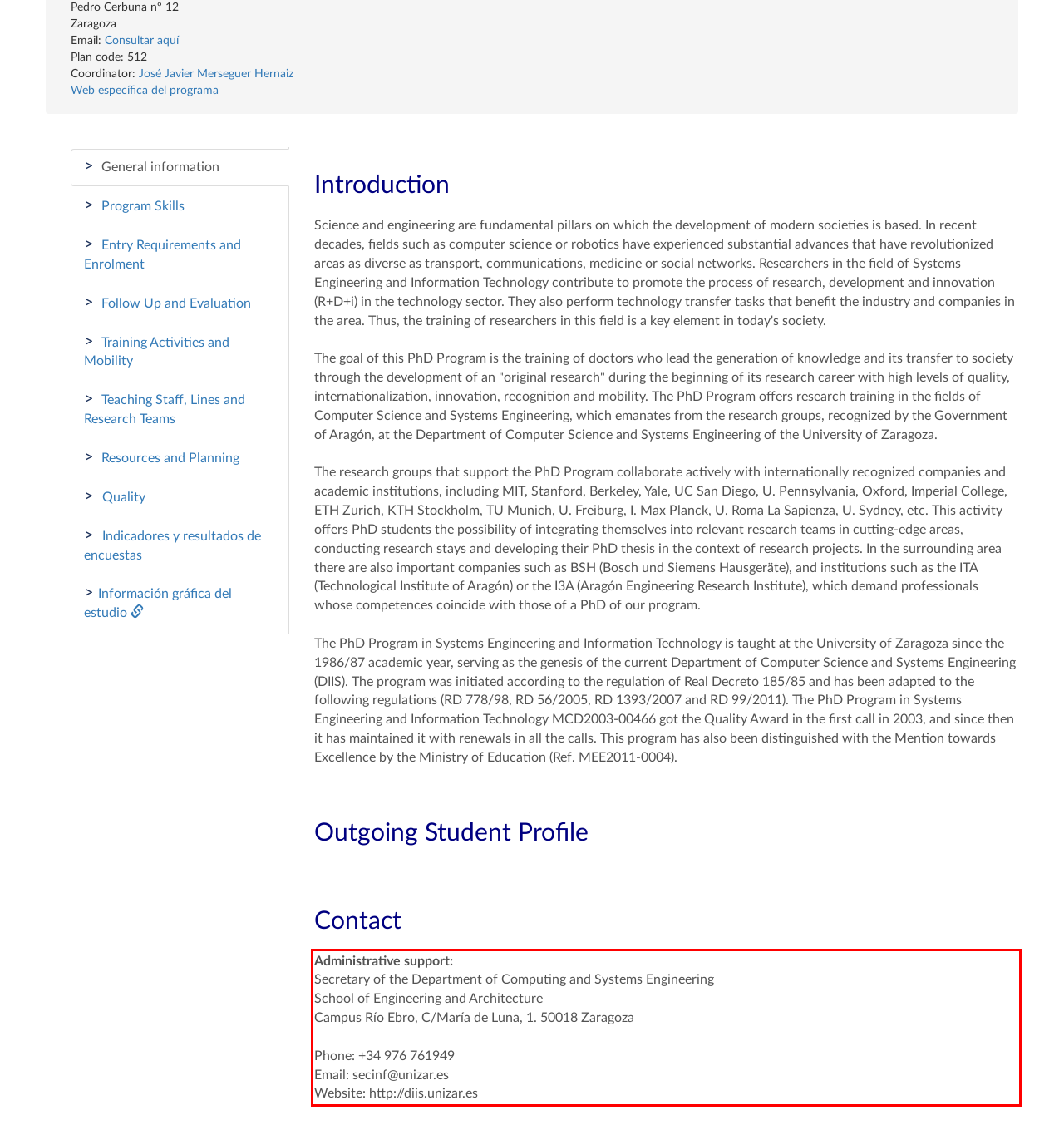Given a screenshot of a webpage with a red bounding box, extract the text content from the UI element inside the red bounding box.

Administrative support: Secretary of the Department of Computing and Systems Engineering School of Engineering and Architecture Campus Río Ebro, C/María de Luna, 1. 50018 Zaragoza Phone: +34 976 761949 Email: secinf@unizar.es Website: http://diis.unizar.es